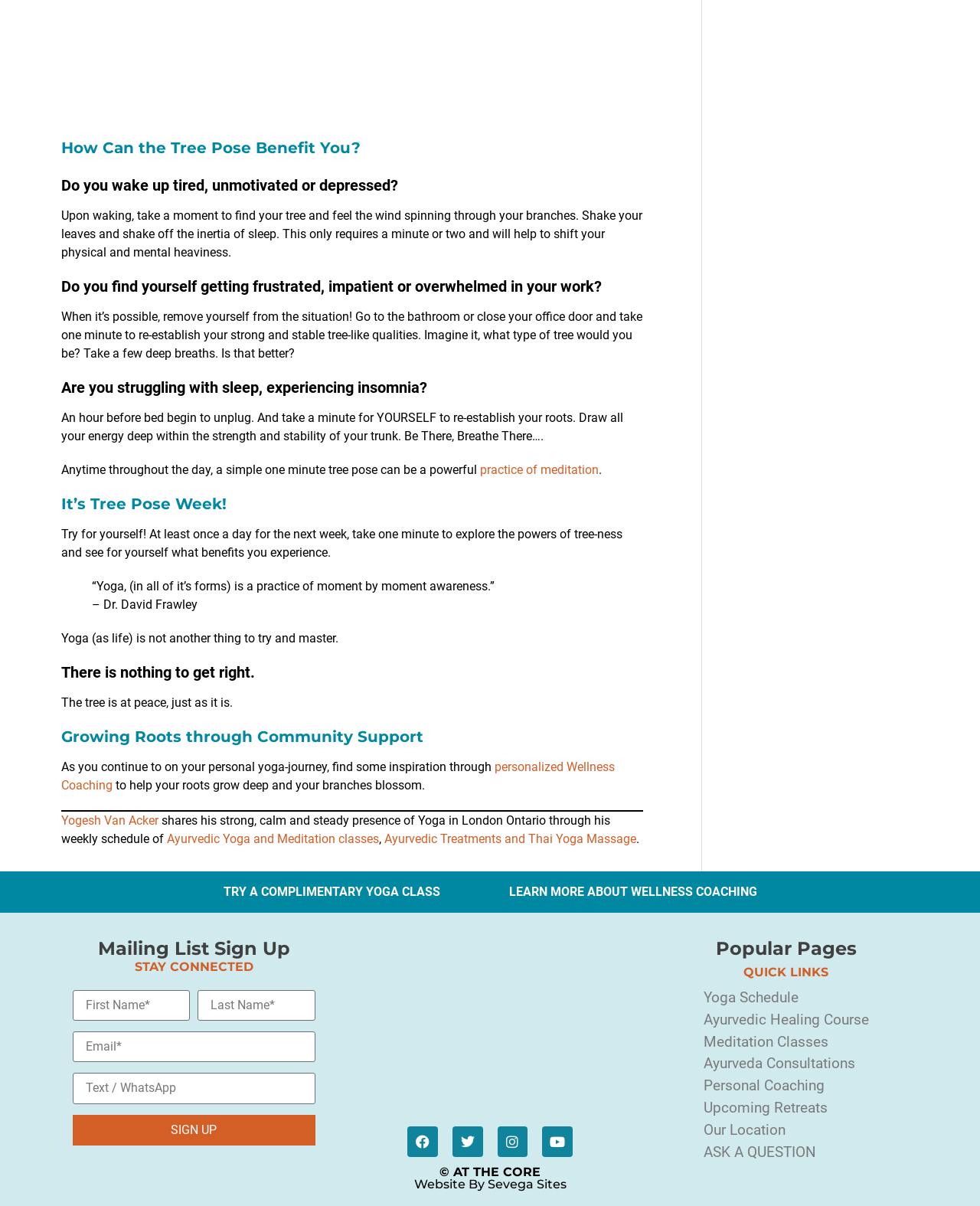Please mark the bounding box coordinates of the area that should be clicked to carry out the instruction: "Follow on Facebook".

[0.416, 0.934, 0.447, 0.959]